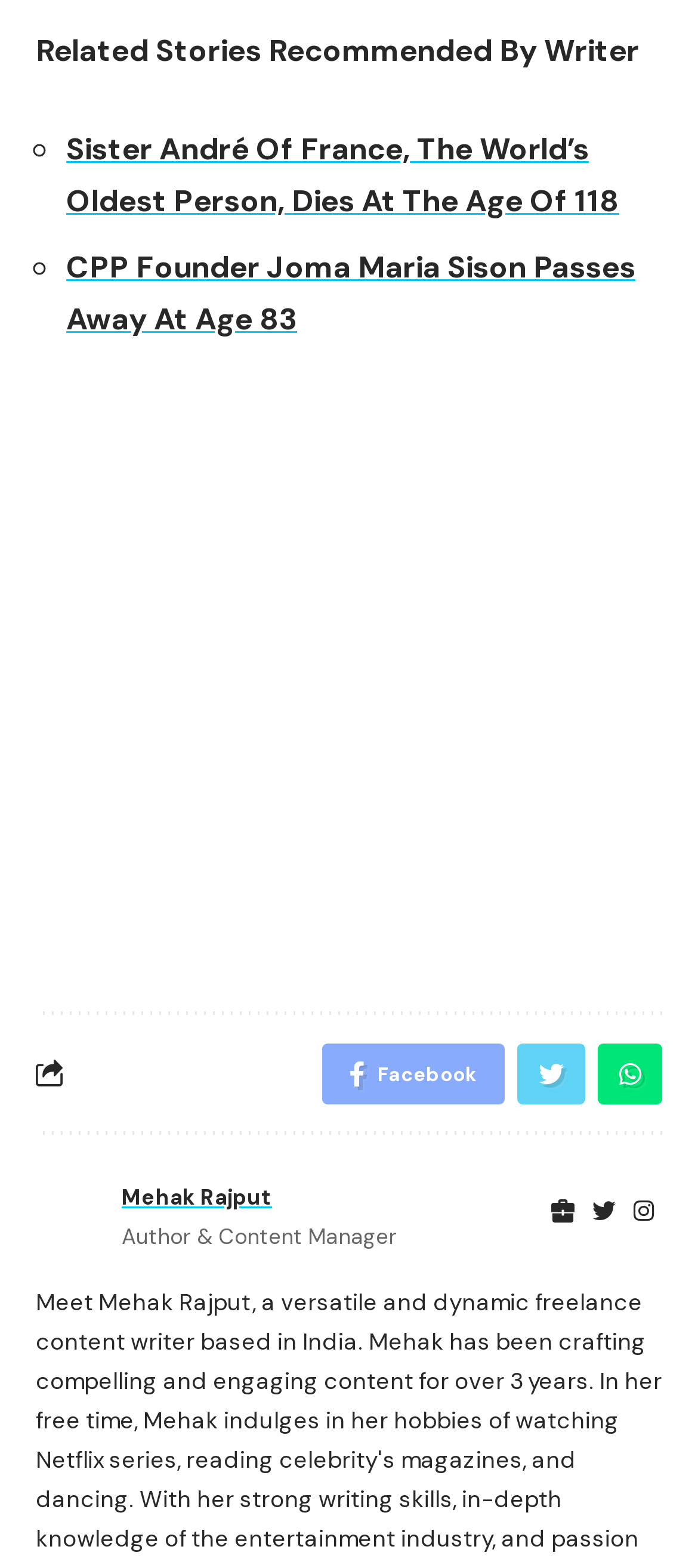Reply to the question with a single word or phrase:
How many social media links are available?

3